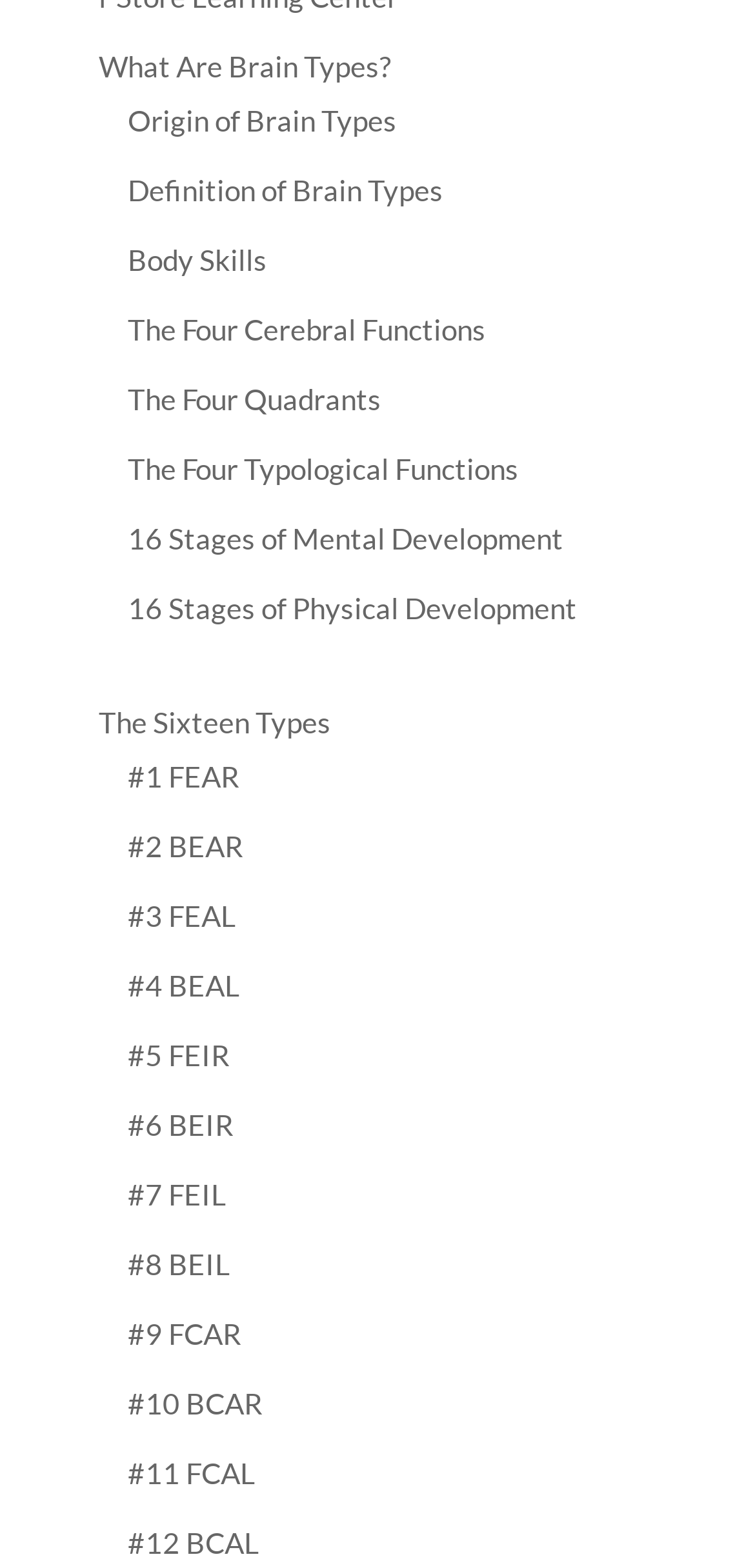Locate the bounding box of the user interface element based on this description: "#9 FCAR".

[0.169, 0.839, 0.321, 0.861]